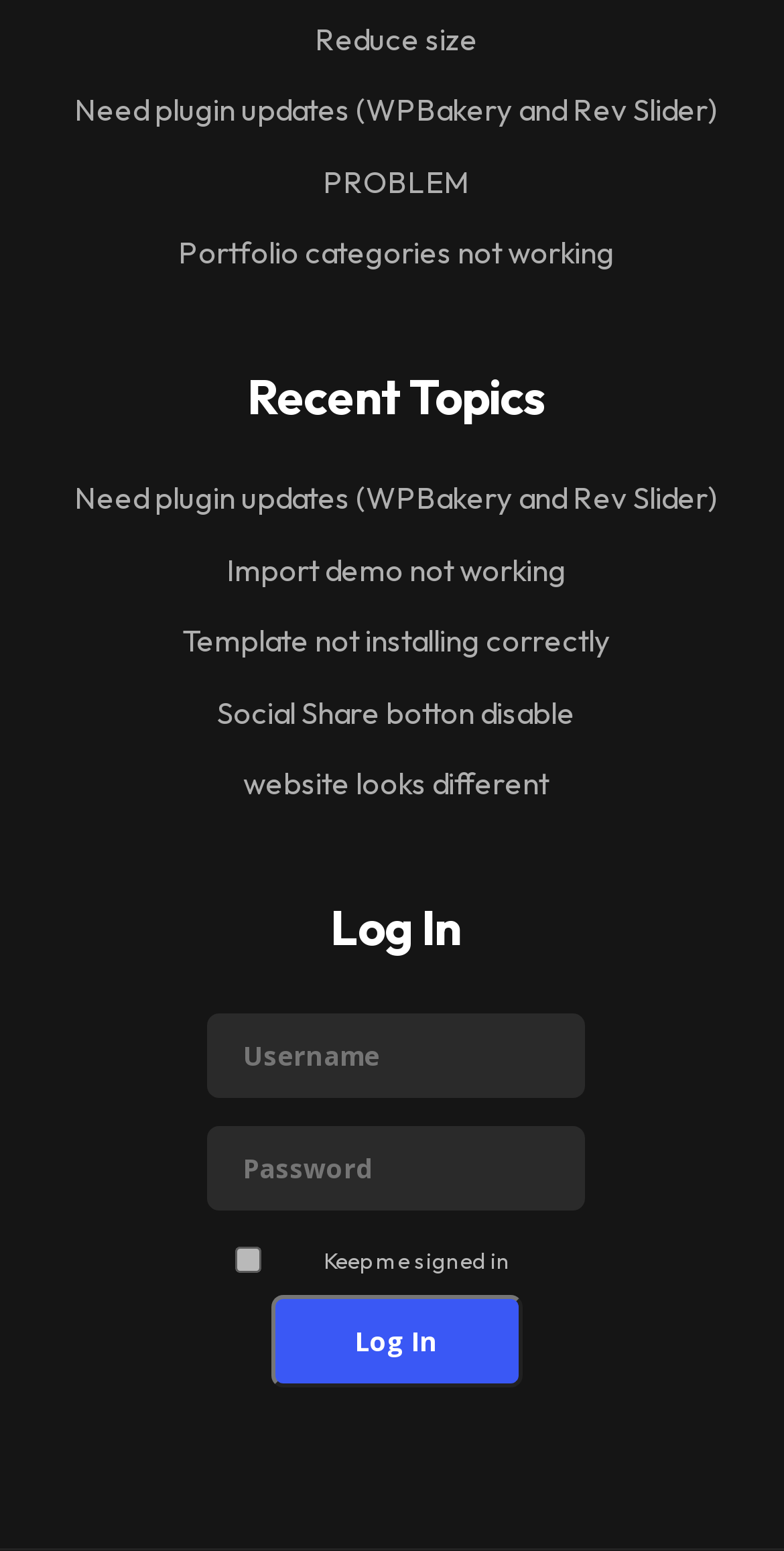Please provide a comprehensive answer to the question based on the screenshot: How many links are there under 'Recent Topics'?

I counted the link elements under the heading 'Recent Topics' with ID 58 and found five links: 'Need plugin updates (WPBakery and Rev Slider)', 'PROBLEM', 'Portfolio categories not working', 'Import demo not working', and 'Template not installing correctly'.